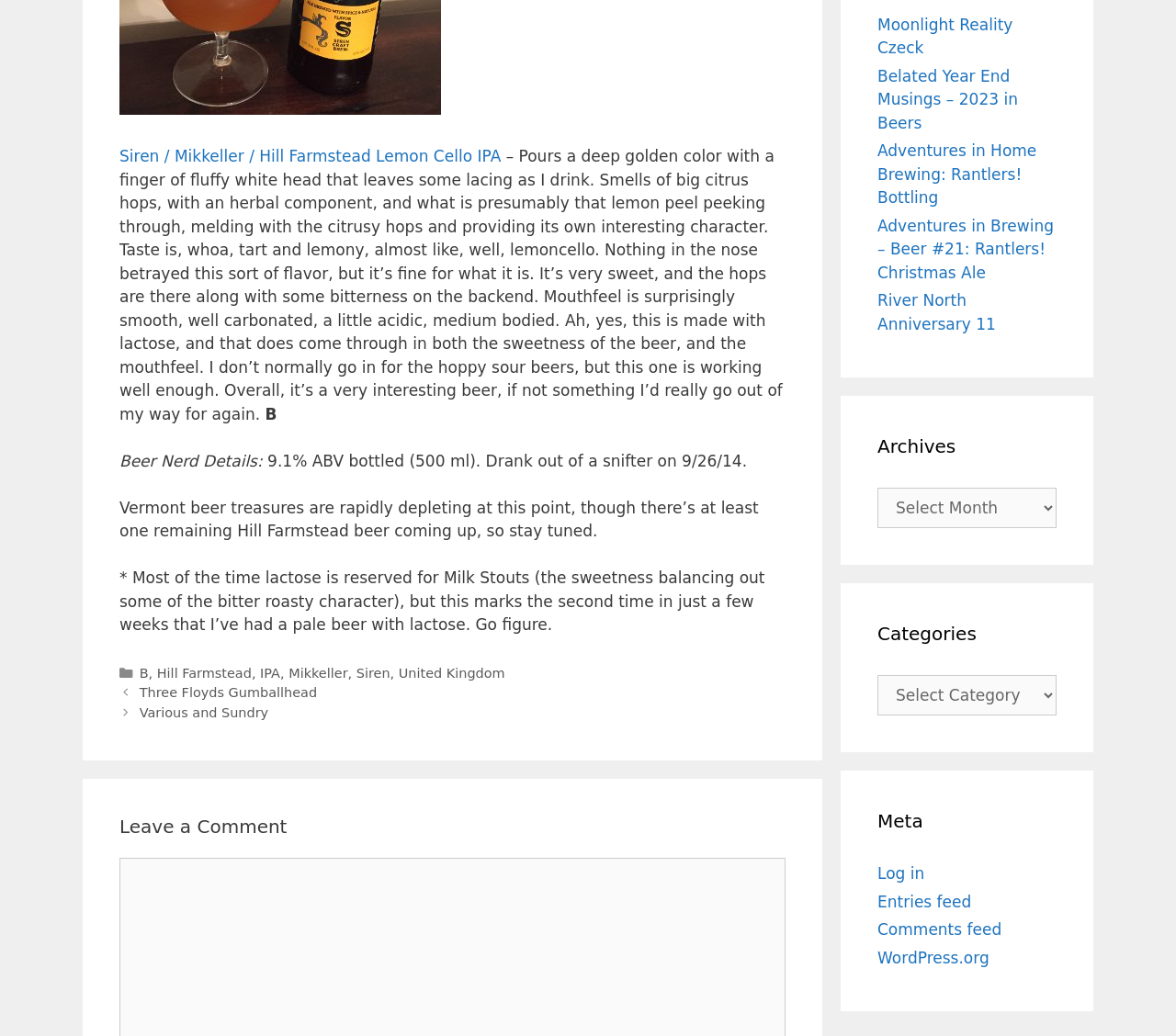What is the name of the beer being reviewed?
Please give a detailed and elaborate answer to the question.

The name of the beer being reviewed can be found in the link element with the text 'Siren / Mikkeller / Hill Farmstead Lemon Cello IPA' at the top of the page.